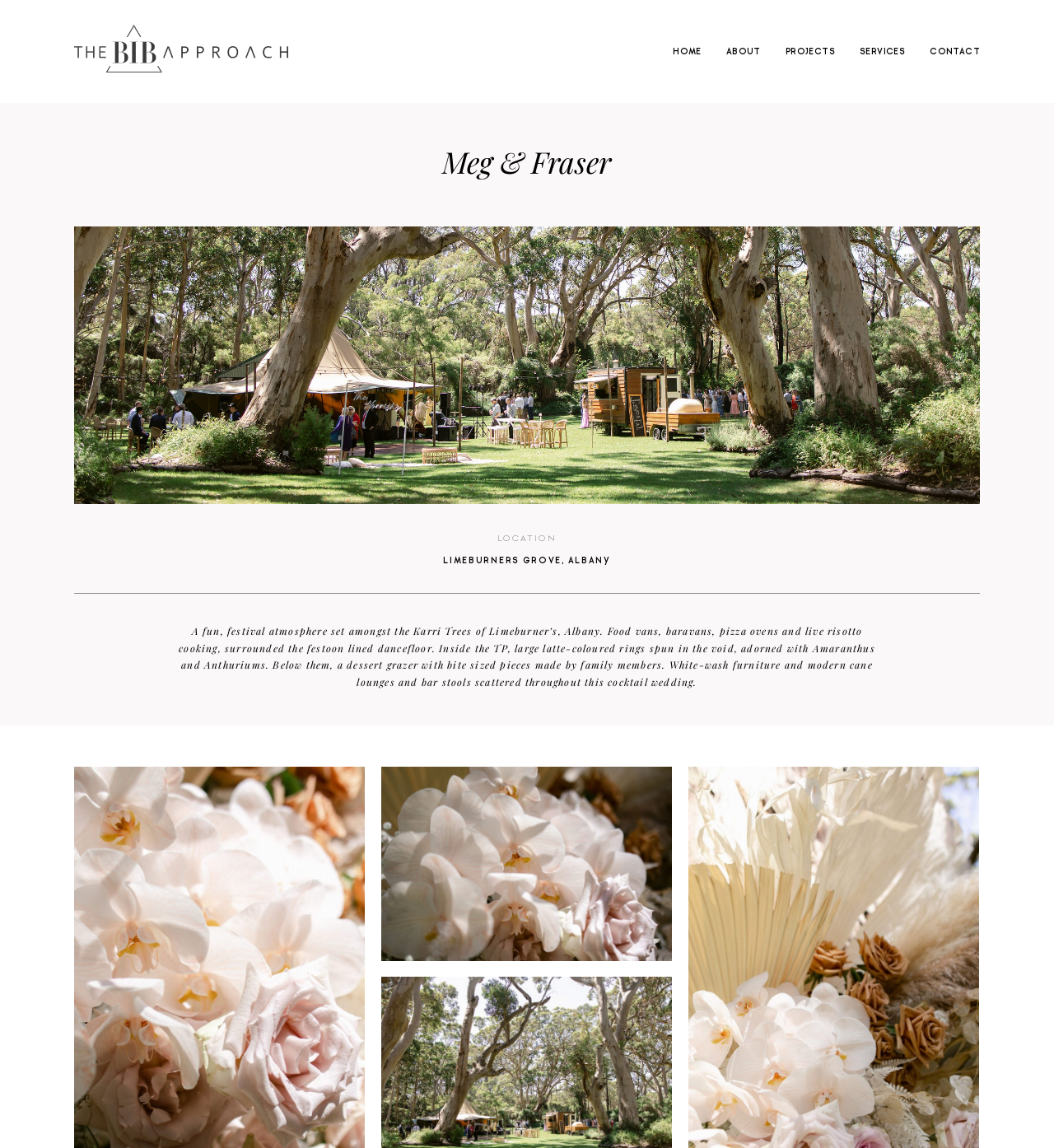Utilize the details in the image to give a detailed response to the question: What is above the dessert grazer?

I inferred the answer by reading the description 'Inside the TP, large latte-coloured rings spun in the void, adorned with Amaranthus and Anthuriums. Below them, a dessert grazer...'.